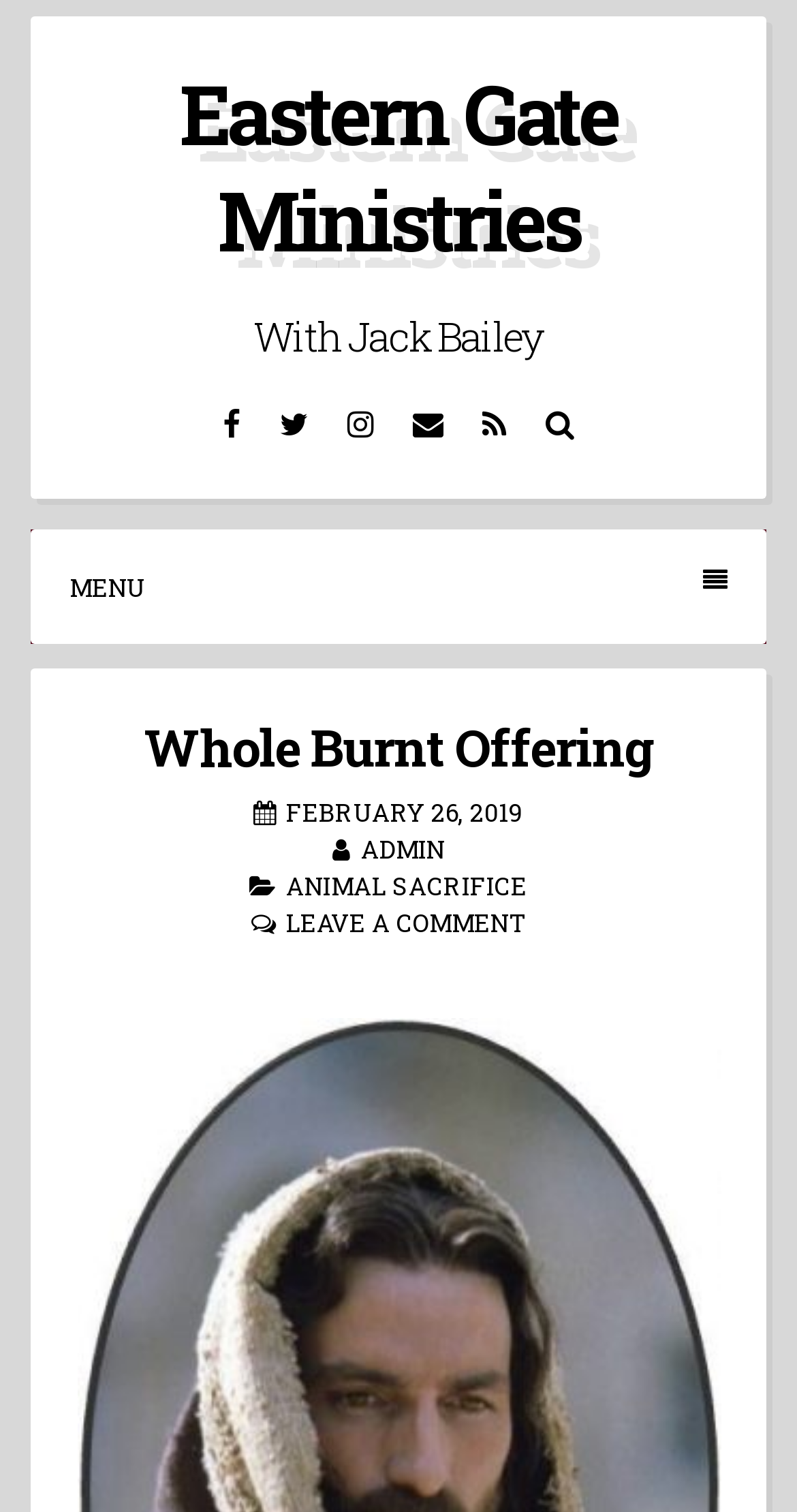Predict the bounding box of the UI element based on this description: "Eastern Gate Ministries".

[0.226, 0.039, 0.774, 0.181]